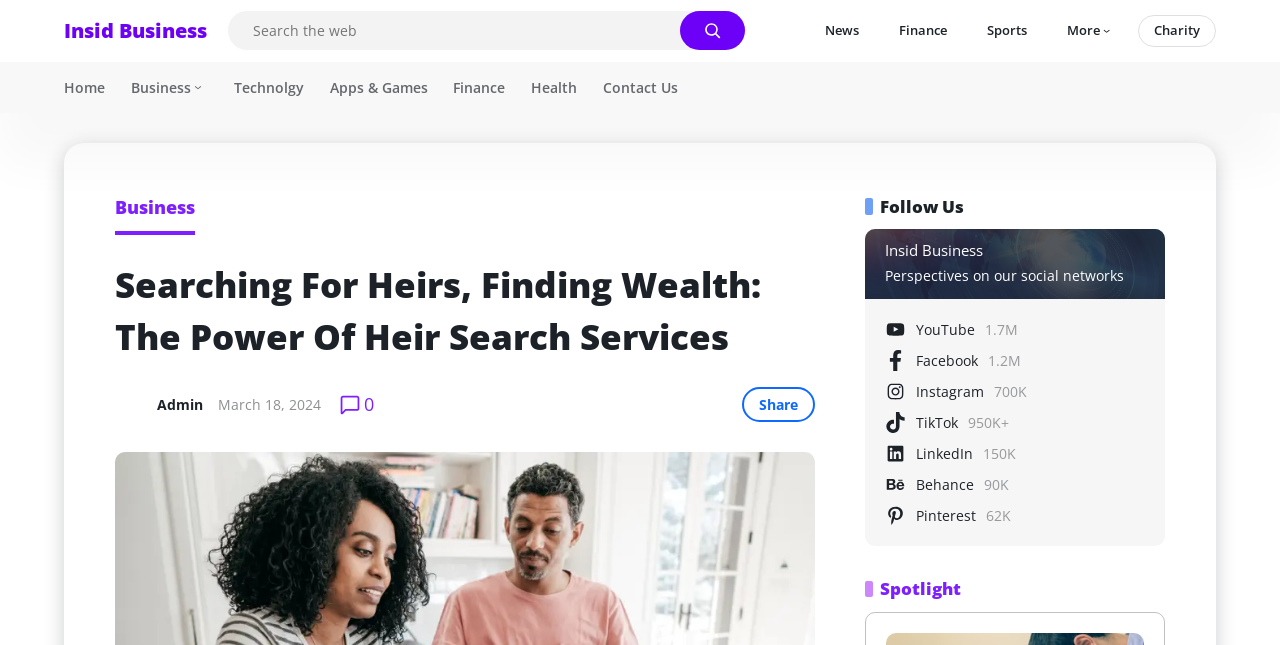Determine the bounding box coordinates of the UI element described below. Use the format (top-left x, top-left y, bottom-right x, bottom-right y) with floating point numbers between 0 and 1: Apps & Games

[0.258, 0.119, 0.334, 0.152]